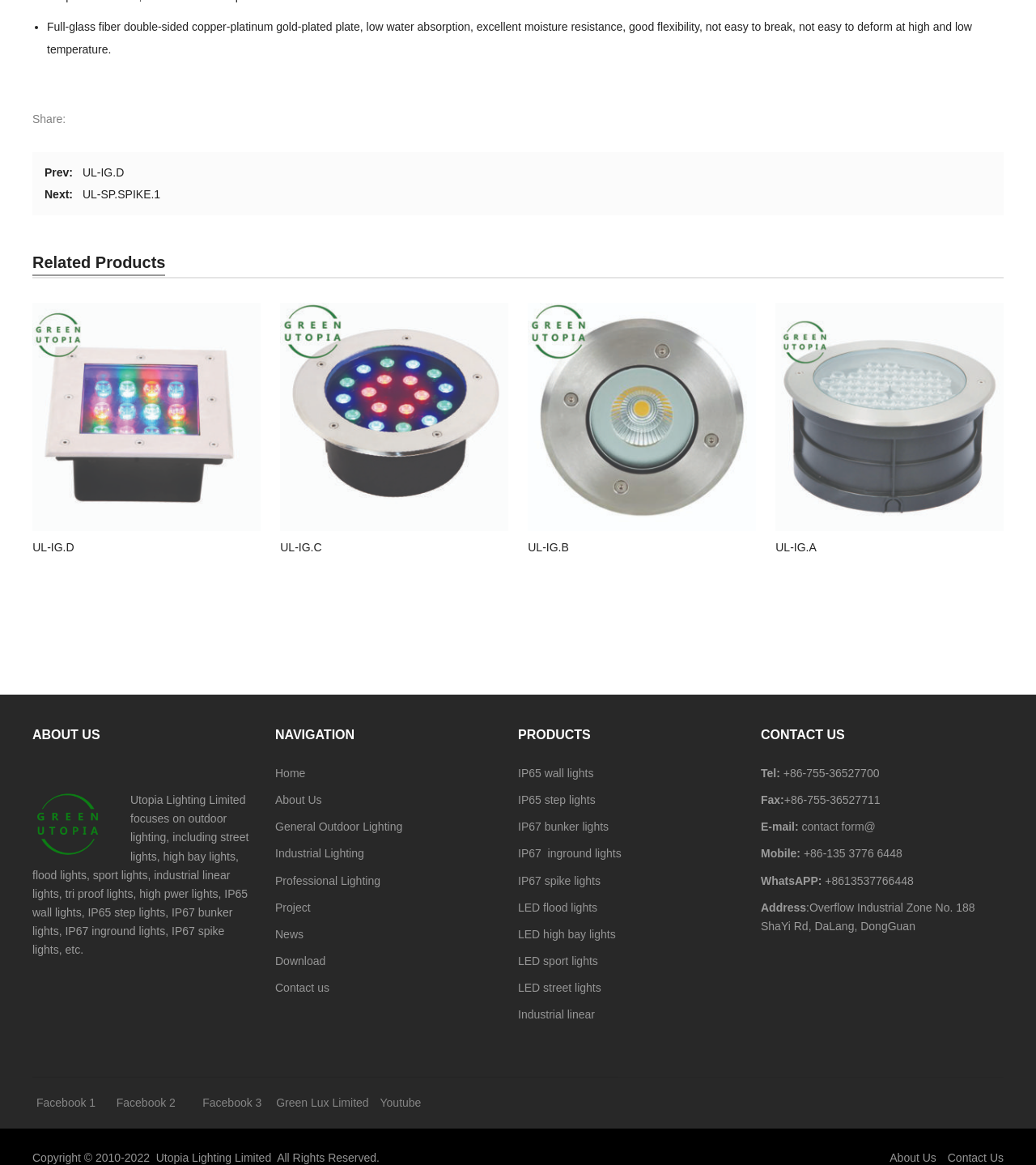Please determine the bounding box coordinates for the UI element described as: "UL-IG.D".

[0.08, 0.142, 0.12, 0.154]